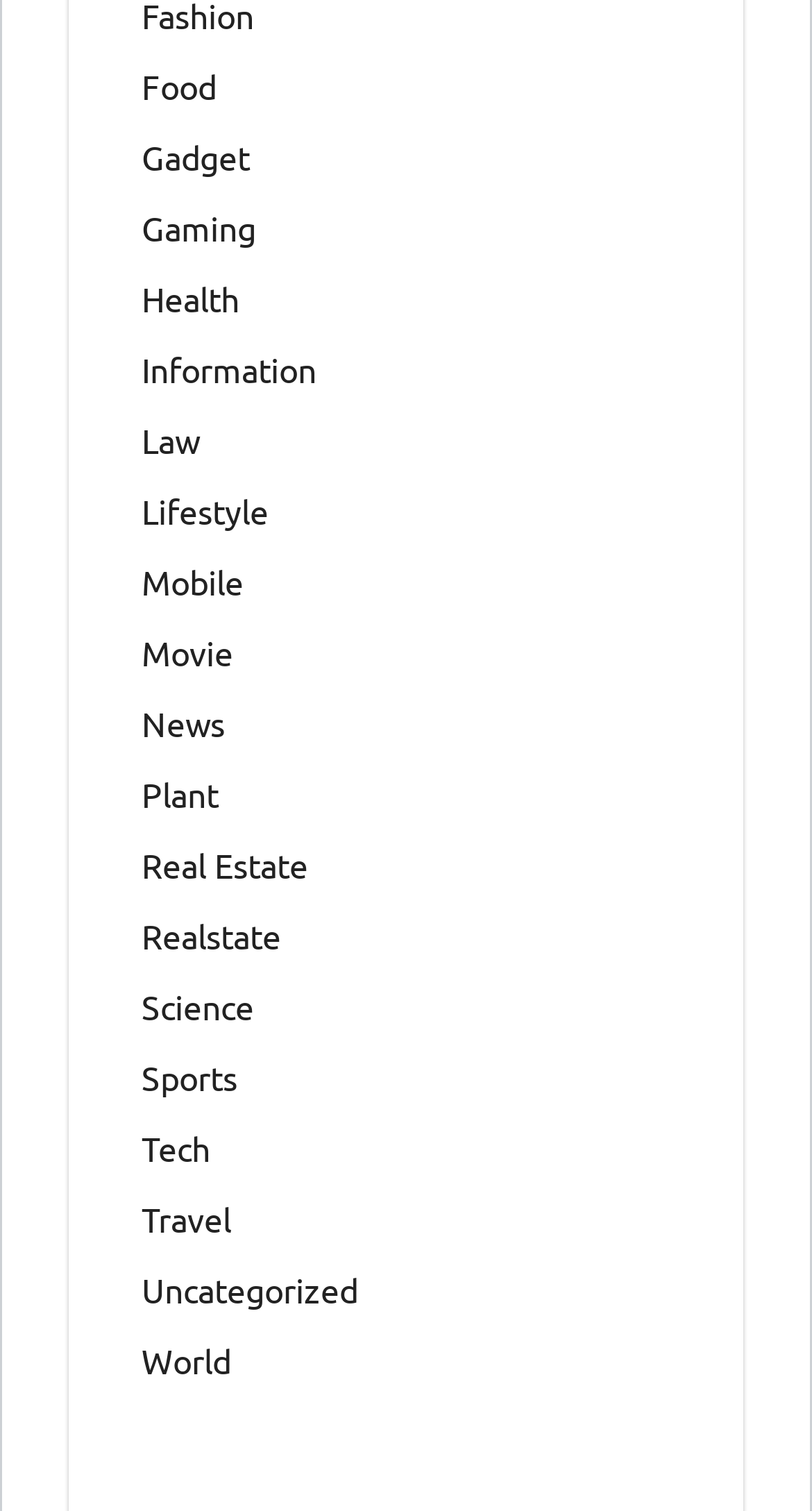What is the last category listed?
Refer to the image and give a detailed answer to the query.

I looked at the list of links on the webpage and found that the last category listed is 'World', which is located at the bottom of the list.